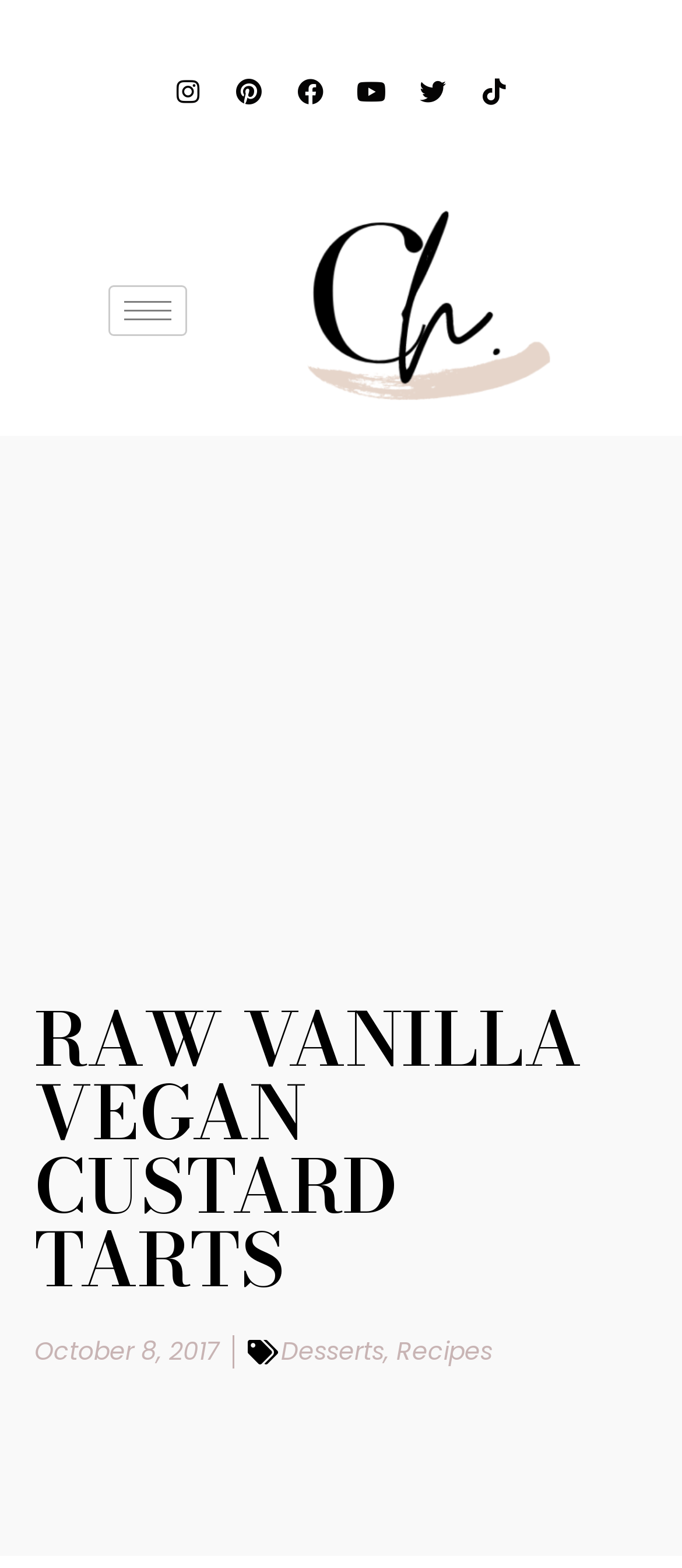Give a succinct answer to this question in a single word or phrase: 
What type of recipe is this?

Desserts